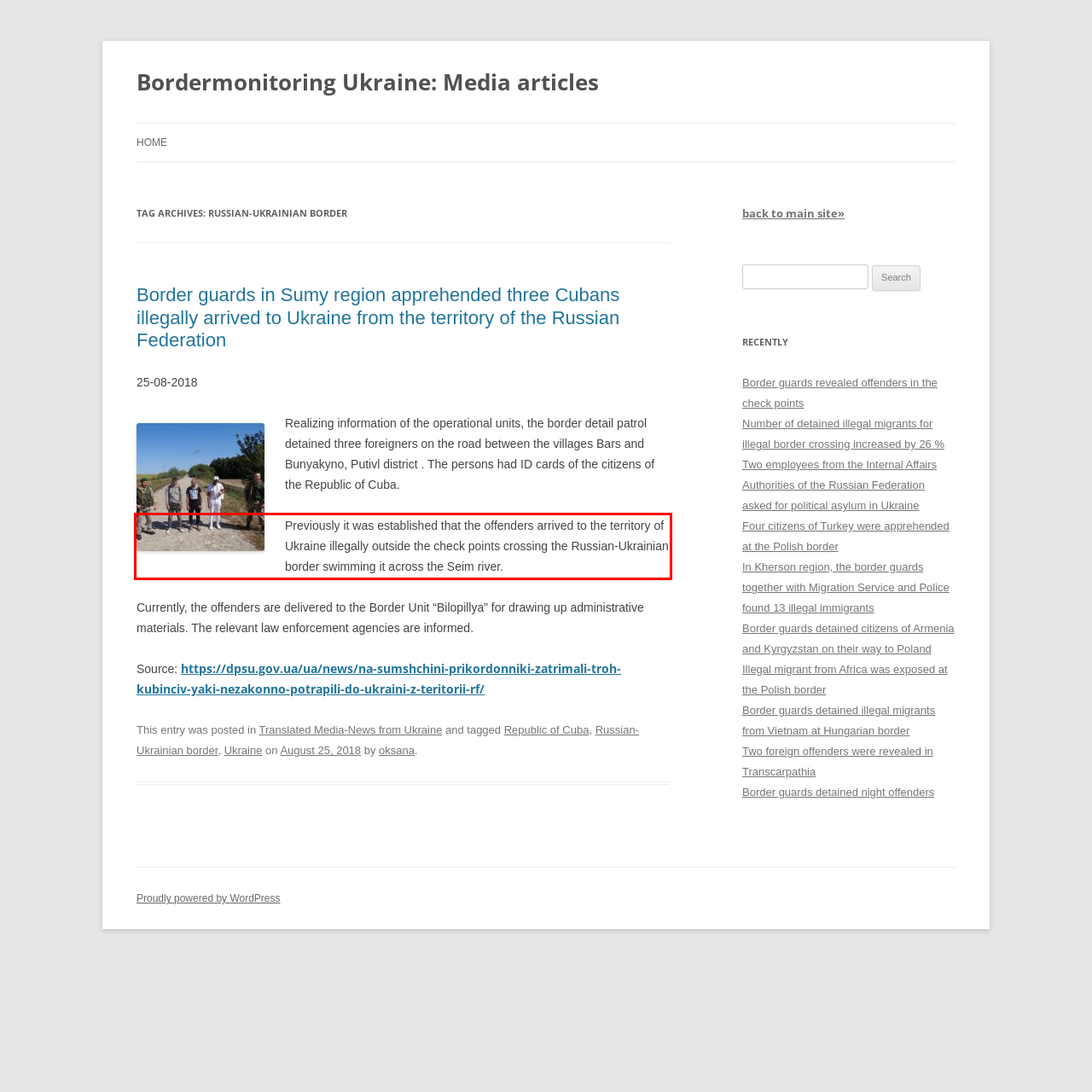Please analyze the provided webpage screenshot and perform OCR to extract the text content from the red rectangle bounding box.

Previously it was established that the offenders arrived to the territory of Ukraine illegally outside the check points crossing the Russian-Ukrainian border swimming it across the Seim river.